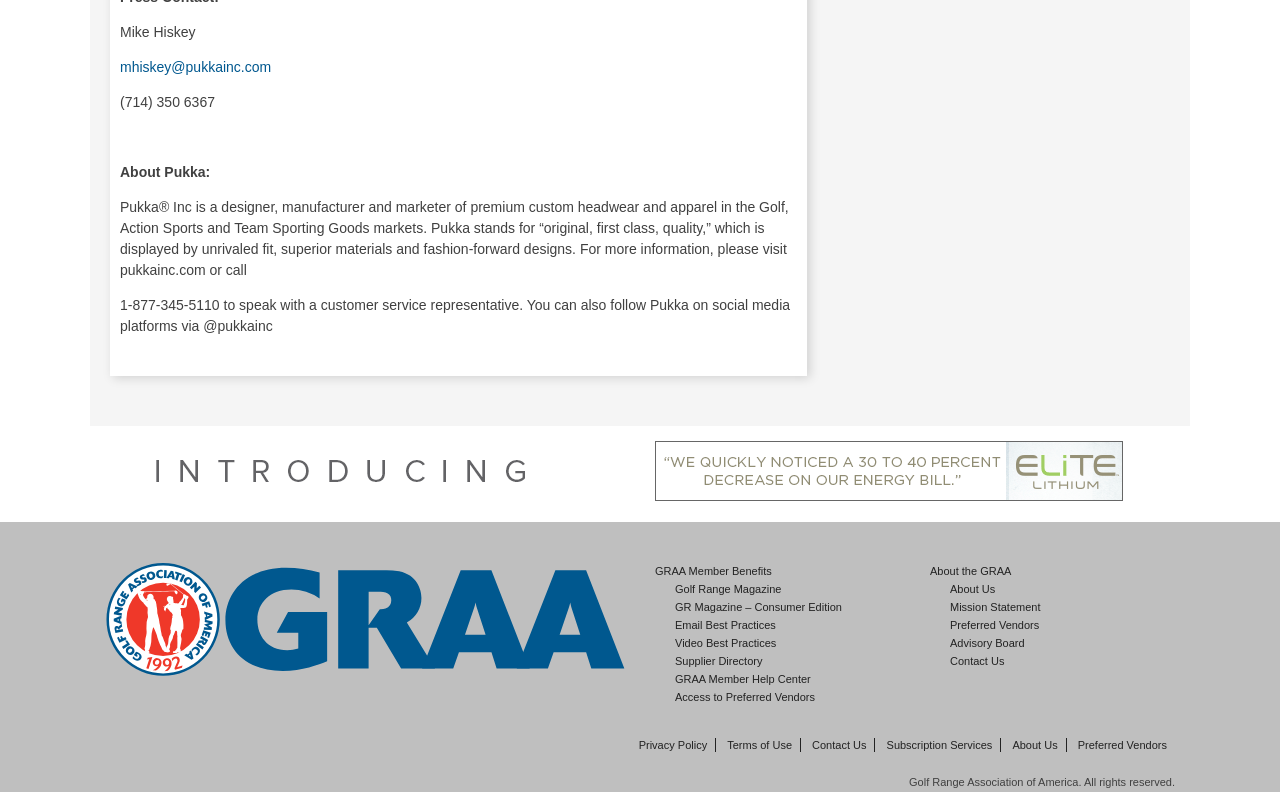Determine the bounding box coordinates of the UI element described by: "mhiskey@pukkainc.com".

[0.094, 0.074, 0.212, 0.095]